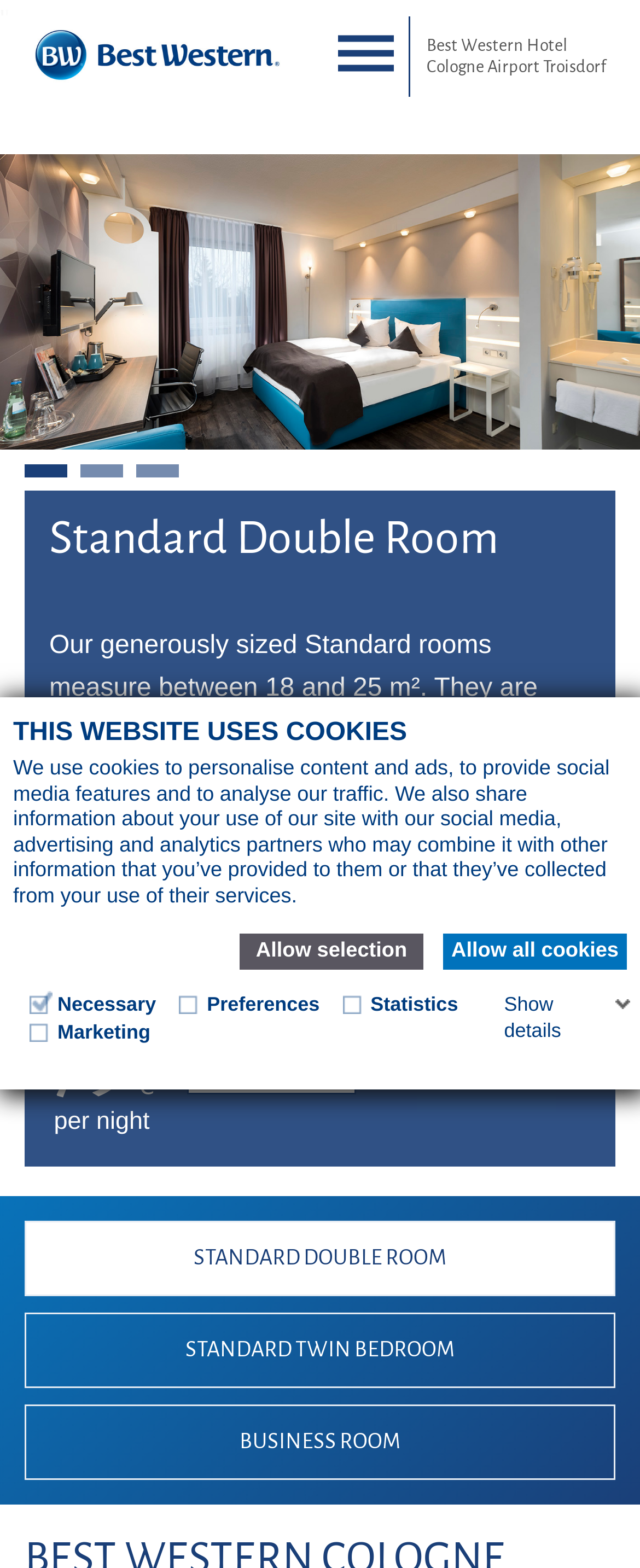Find and specify the bounding box coordinates that correspond to the clickable region for the instruction: "Check the privacy policy".

None